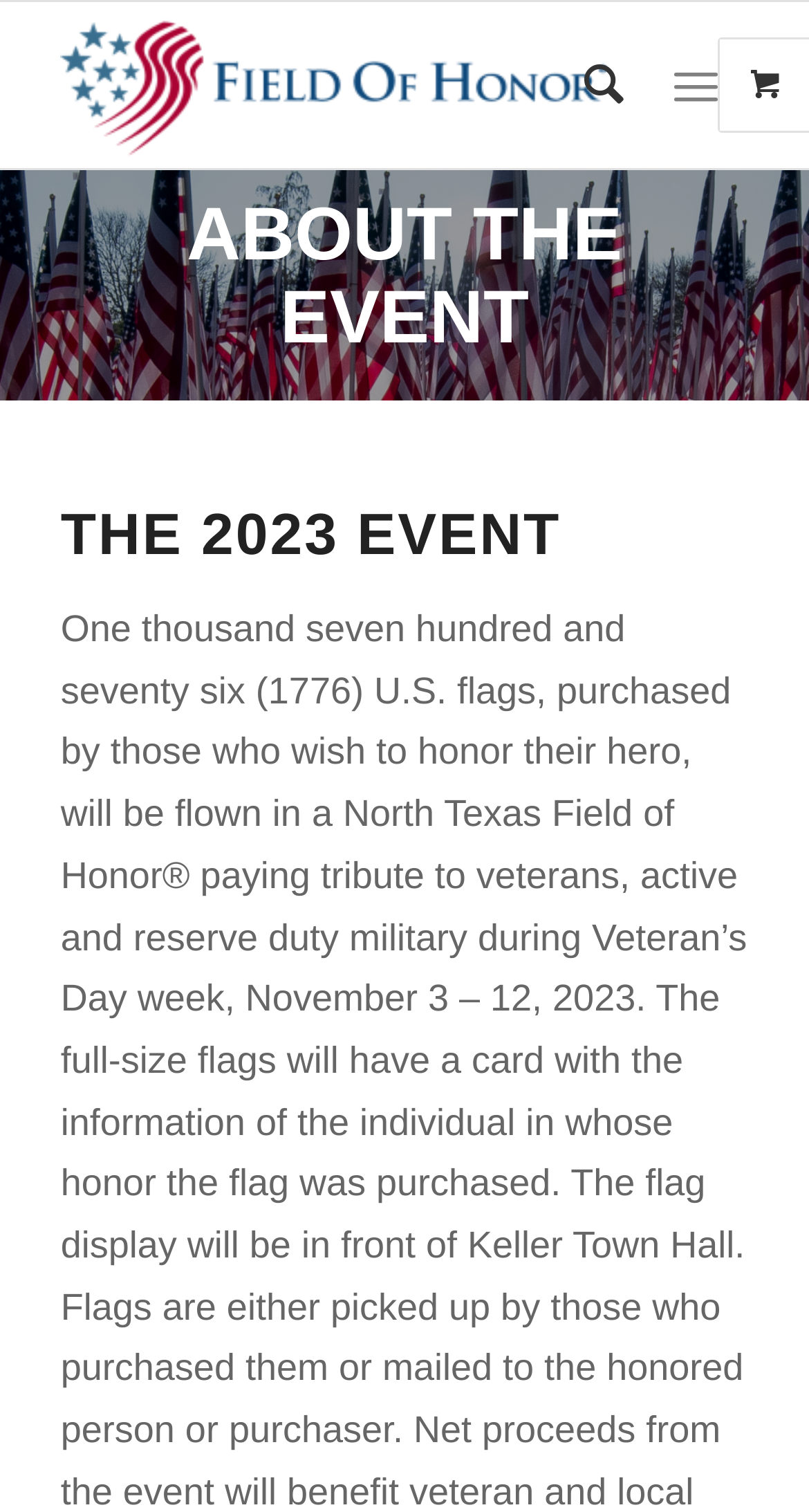Identify the bounding box coordinates for the UI element described as: "Menu Menu".

[0.833, 0.023, 0.887, 0.089]